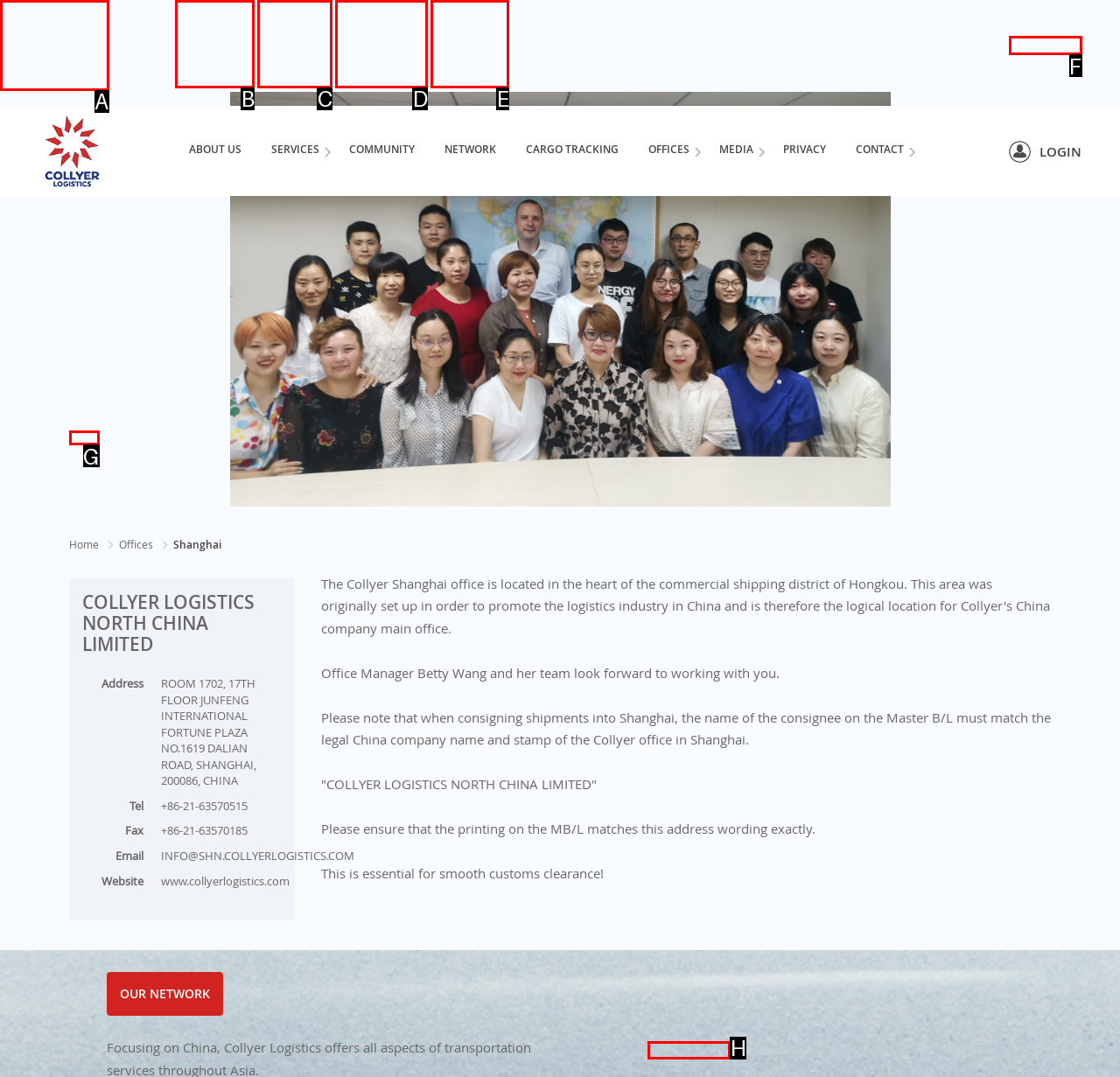Which lettered option should be clicked to achieve the task: Click on LOGIN? Choose from the given choices.

F